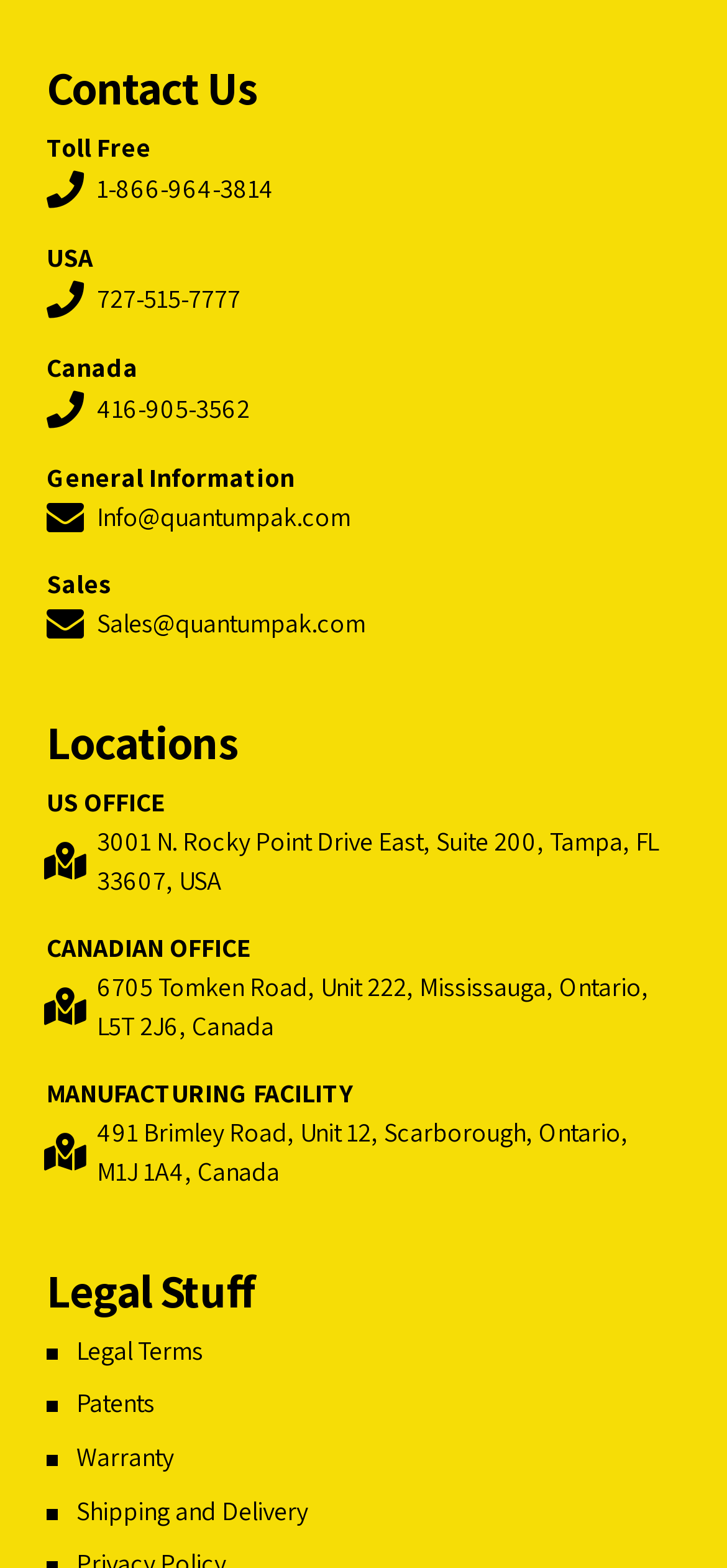Could you highlight the region that needs to be clicked to execute the instruction: "View US office location"?

[0.064, 0.524, 0.918, 0.574]